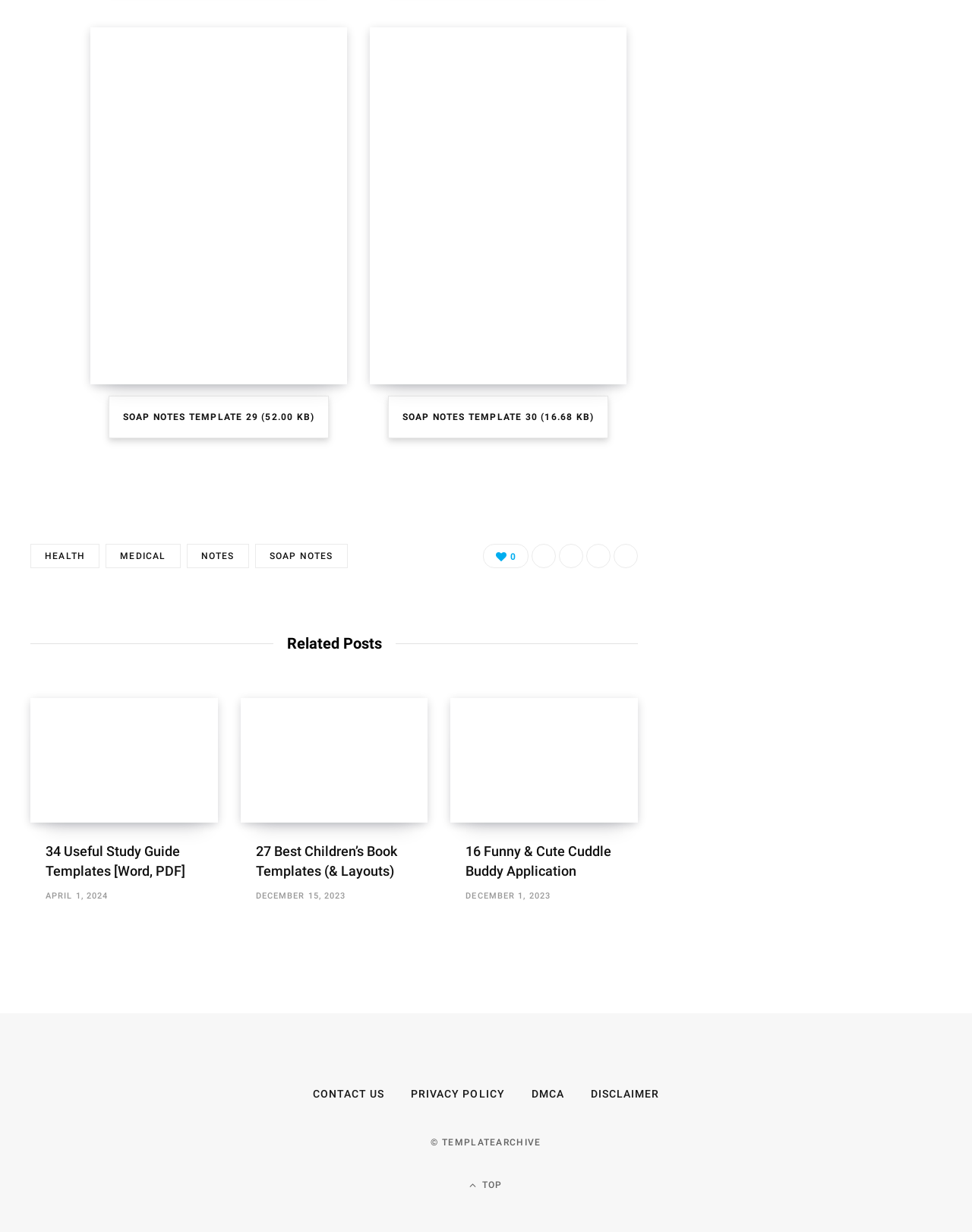How many social media sharing options are available?
Please provide a comprehensive answer based on the information in the image.

The social media sharing options are indicated by the links with icons and text 'Share on Facebook', 'Share on Twitter', 'LinkedIn', 'Pinterest', and a Facebook icon. Therefore, there are five social media sharing options available.